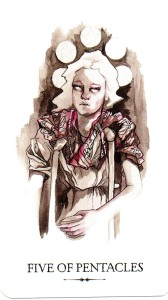Provide a comprehensive description of the image.

The image features the "Five of Pentacles" tarot card from the Linestrider Tarot deck. This card showcases a somber figure, depicted with an expressive, melancholic demeanor, who appears to be grappling with feelings of loss or hardship. The muted tones and thoughtful composition convey a sense of introspection. The figure is adorned in a vintage style, enhancing the card's emotional depth. Above, five circular shapes loom, possibly symbolizing challenges or obstacles. This card is often associated with themes of financial struggle, emotional hardship, or the need for support, serving as a reminder to seek help and recognize communal ties during difficult times.